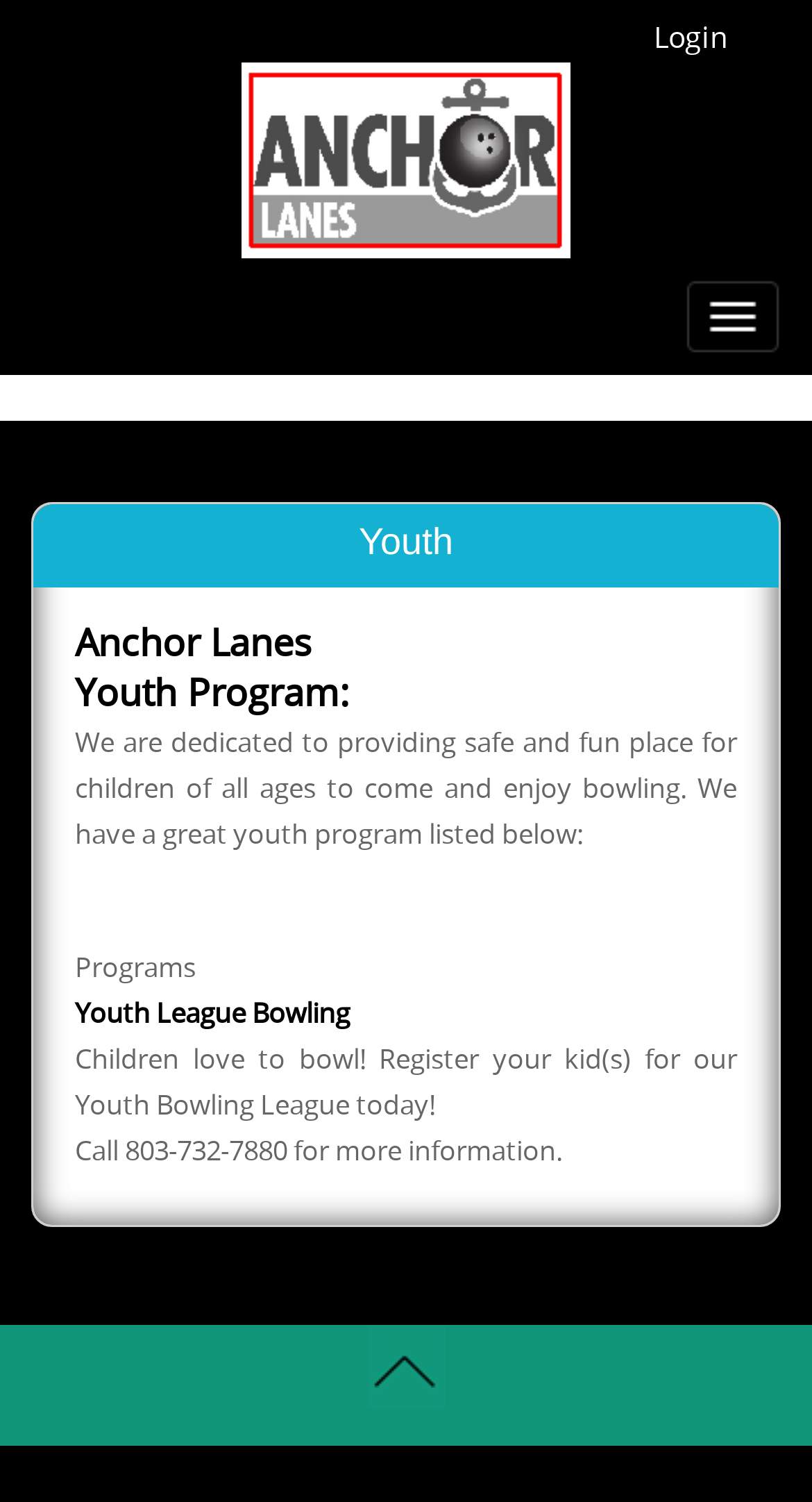Please provide a one-word or short phrase answer to the question:
What is the contact number for more information about the Youth Bowling League?

803-732-7880